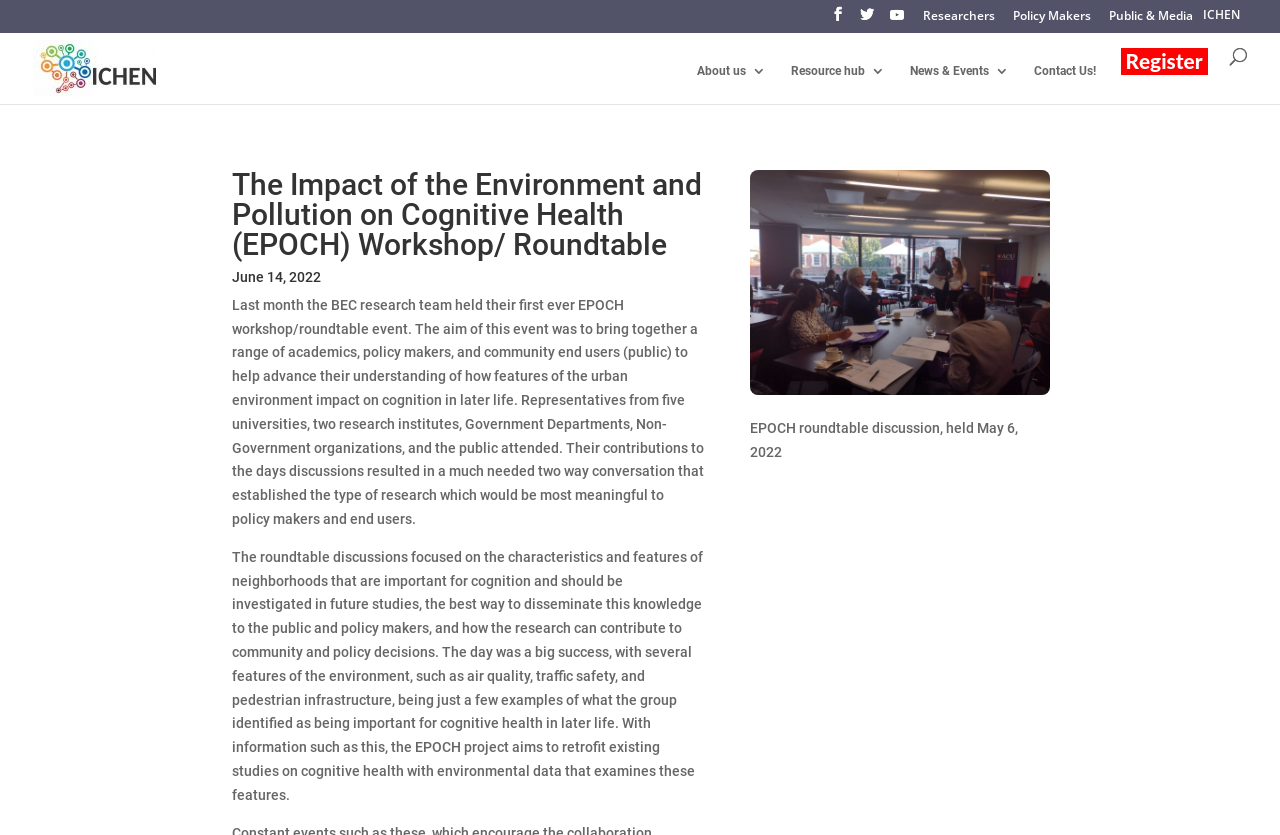Please identify the bounding box coordinates of the element that needs to be clicked to execute the following command: "Visit new york city public schools". Provide the bounding box using four float numbers between 0 and 1, formatted as [left, top, right, bottom].

None